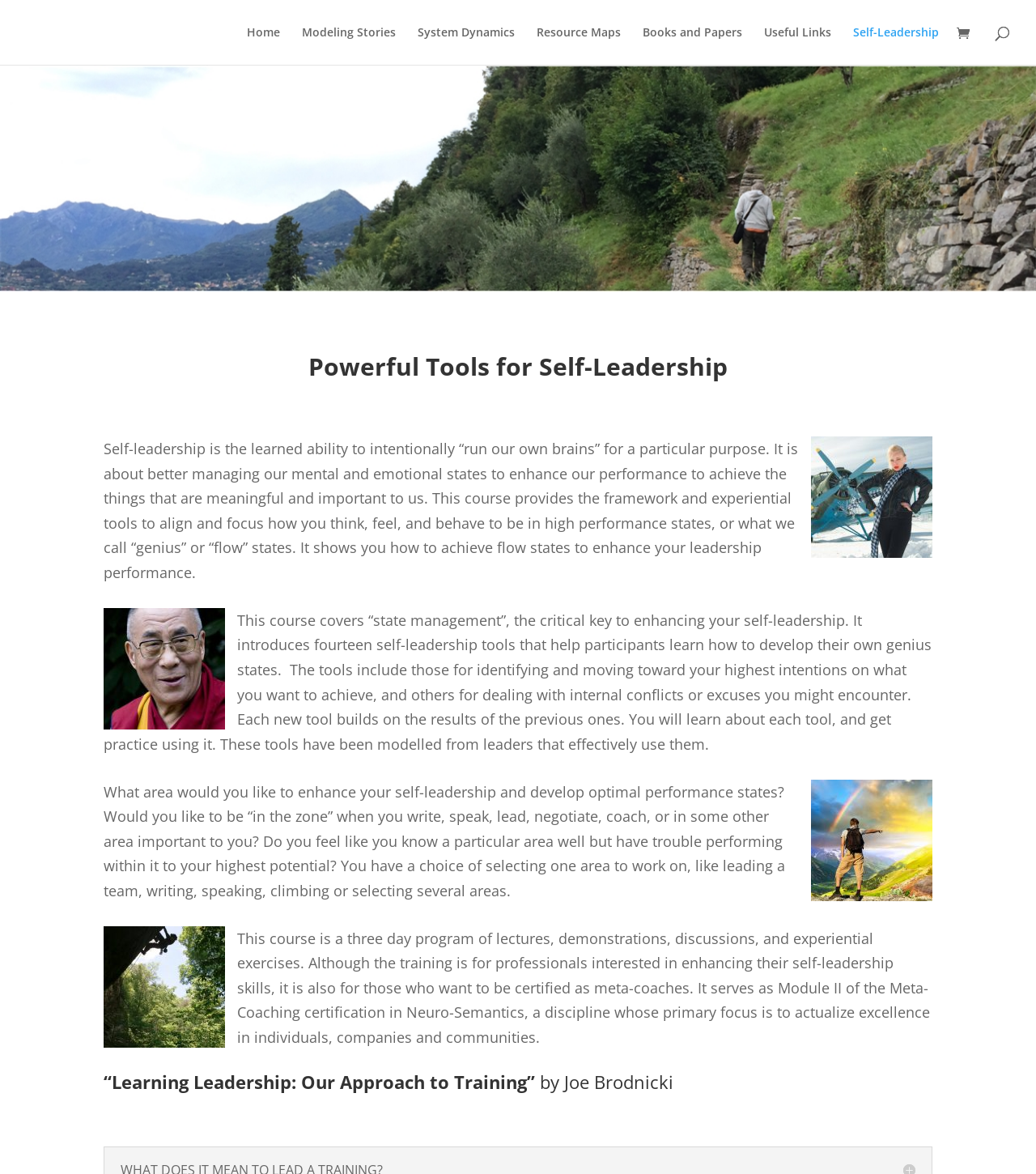Find the bounding box coordinates of the element's region that should be clicked in order to follow the given instruction: "Click on the share icon". The coordinates should consist of four float numbers between 0 and 1, i.e., [left, top, right, bottom].

[0.952, 0.344, 0.984, 0.372]